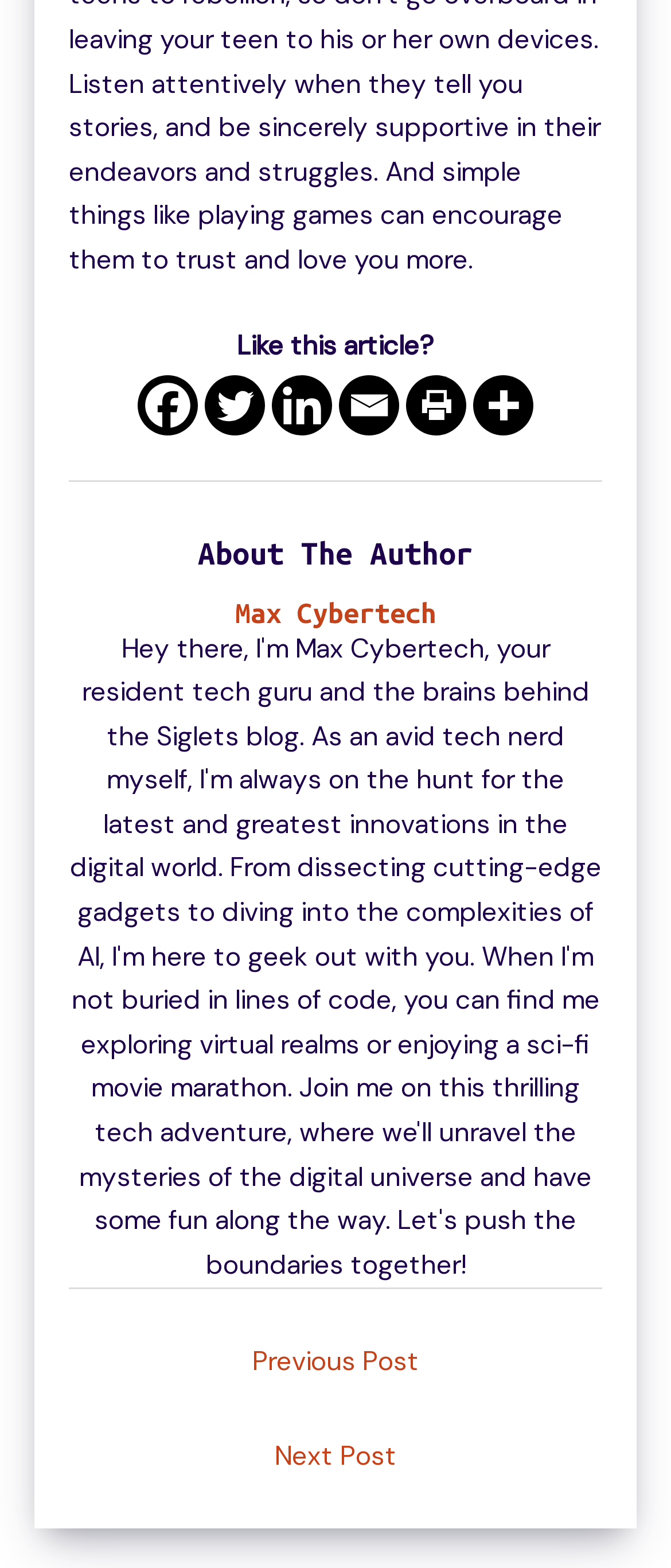Based on the provided description, "title="More"", find the bounding box of the corresponding UI element in the screenshot.

[0.705, 0.239, 0.795, 0.278]